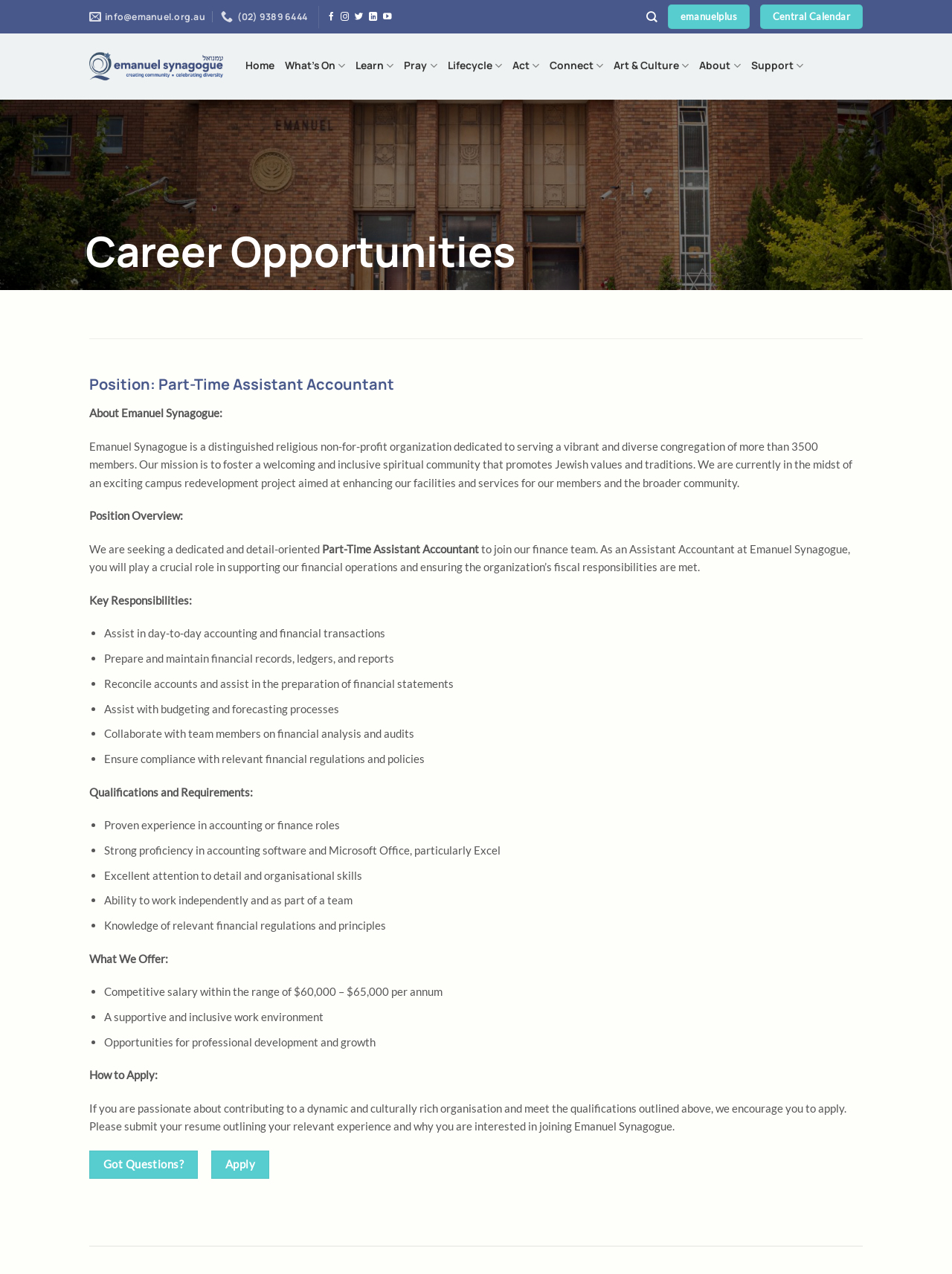Answer the question using only one word or a concise phrase: How can I apply for the Part-Time Assistant Accountant position?

Submit resume